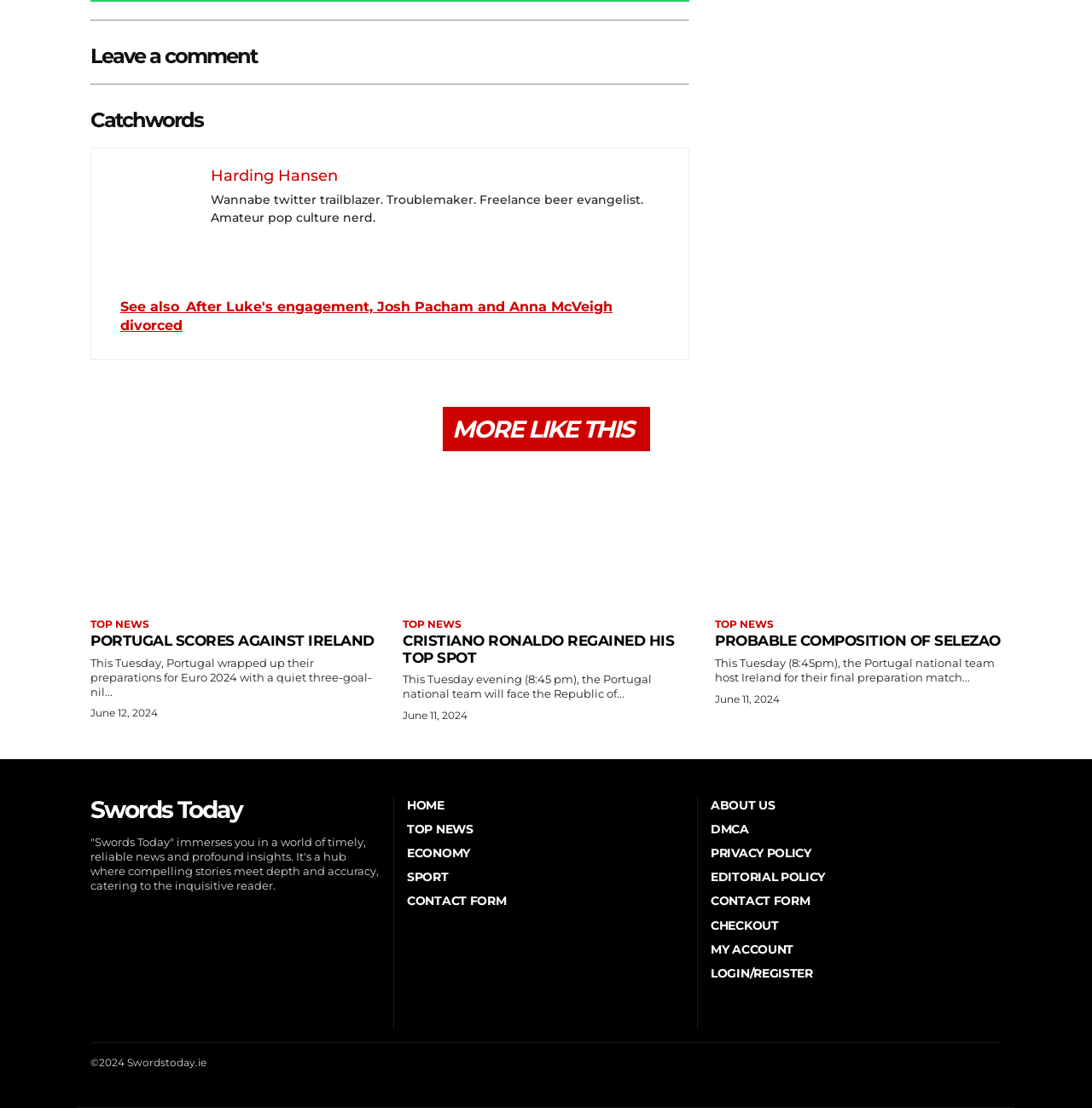What is the topic of the article with the heading 'PORTUGAL SCORES AGAINST IRELAND'?
Based on the image, answer the question with as much detail as possible.

I inferred the topic of the article by looking at the heading 'PORTUGAL SCORES AGAINST IRELAND' and the surrounding content, which mentions a football match between Portugal and Ireland, indicating that the topic is sports.